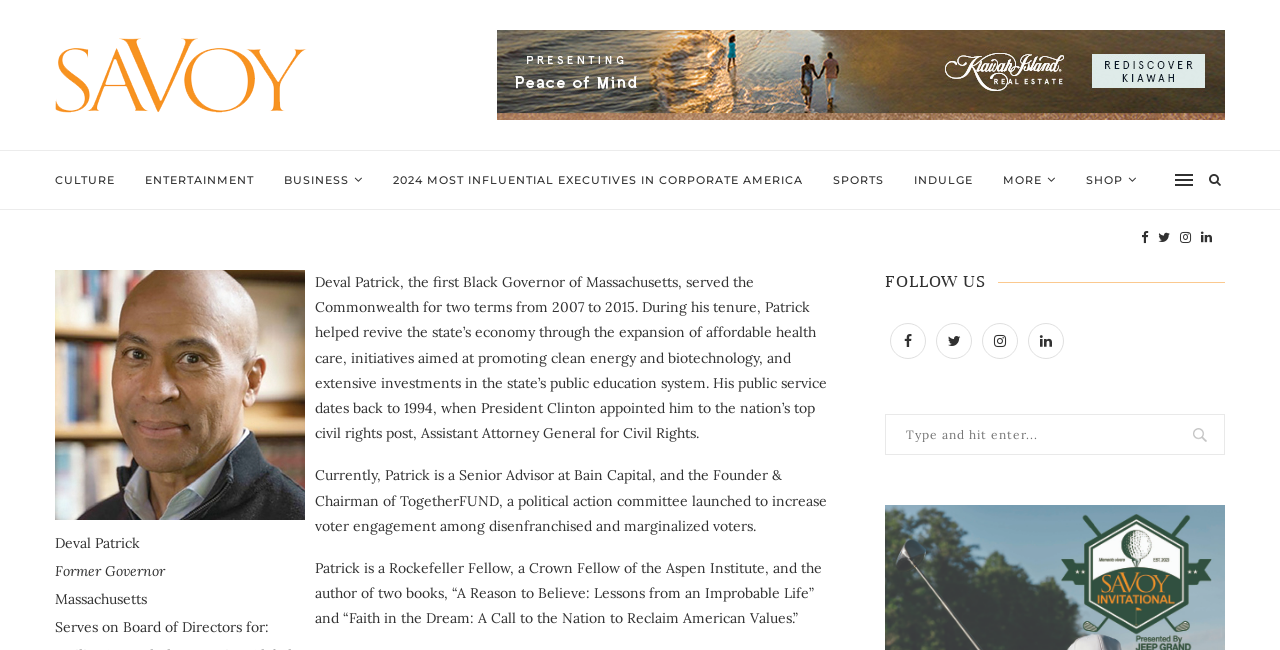How many links are in the top navigation menu?
Please provide a comprehensive answer based on the contents of the image.

I counted the number of link elements in the top navigation menu, which is located in the LayoutTable with bounding box coordinates [0.043, 0.232, 0.957, 0.411]. There are 9 links in total, including 'CULTURE', 'ENTERTAINMENT', 'BUSINESS', and others.